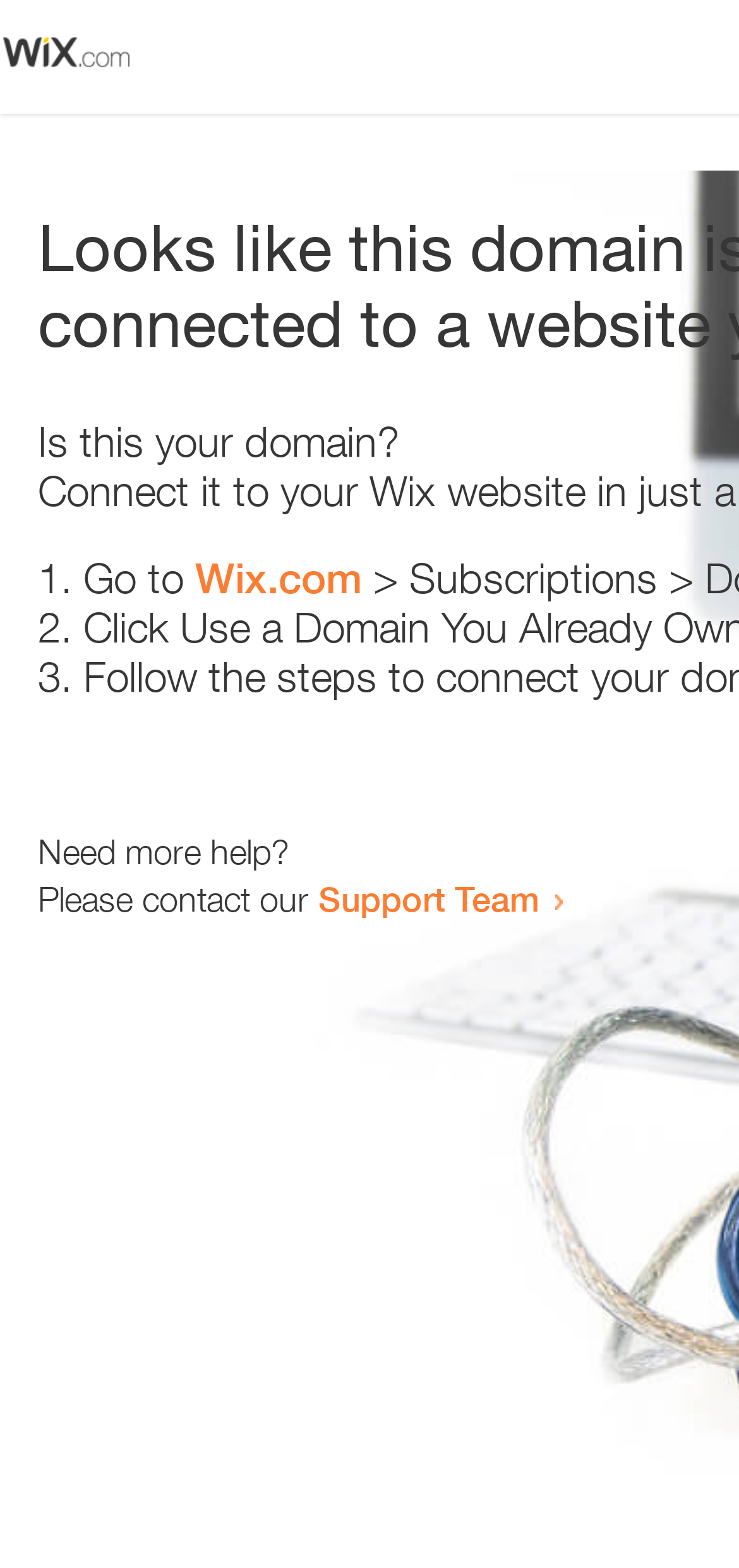Predict the bounding box of the UI element that fits this description: "Support Team".

[0.431, 0.56, 0.731, 0.586]